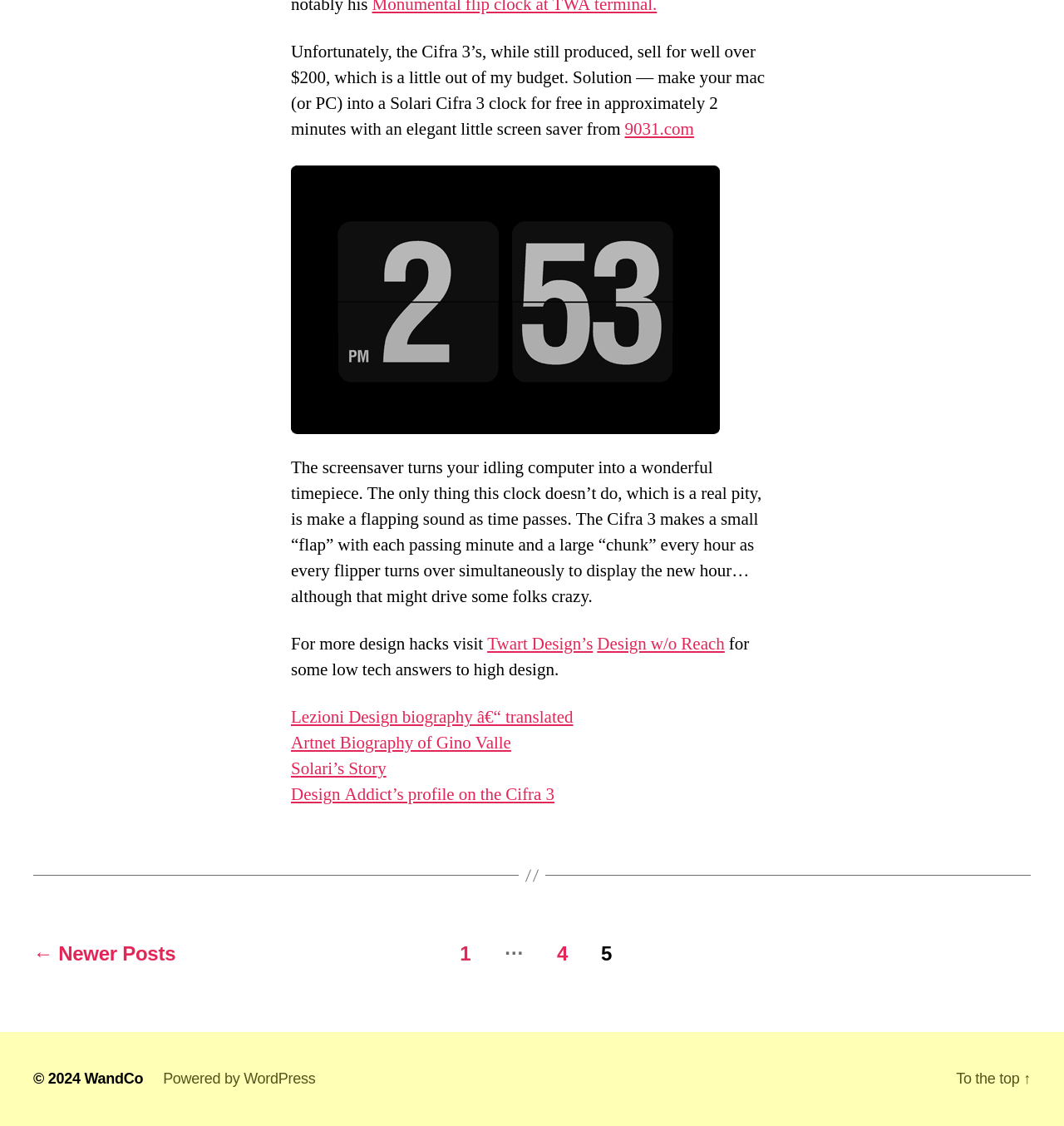Please find the bounding box coordinates for the clickable element needed to perform this instruction: "Go to Twart Design’s".

[0.458, 0.562, 0.557, 0.582]